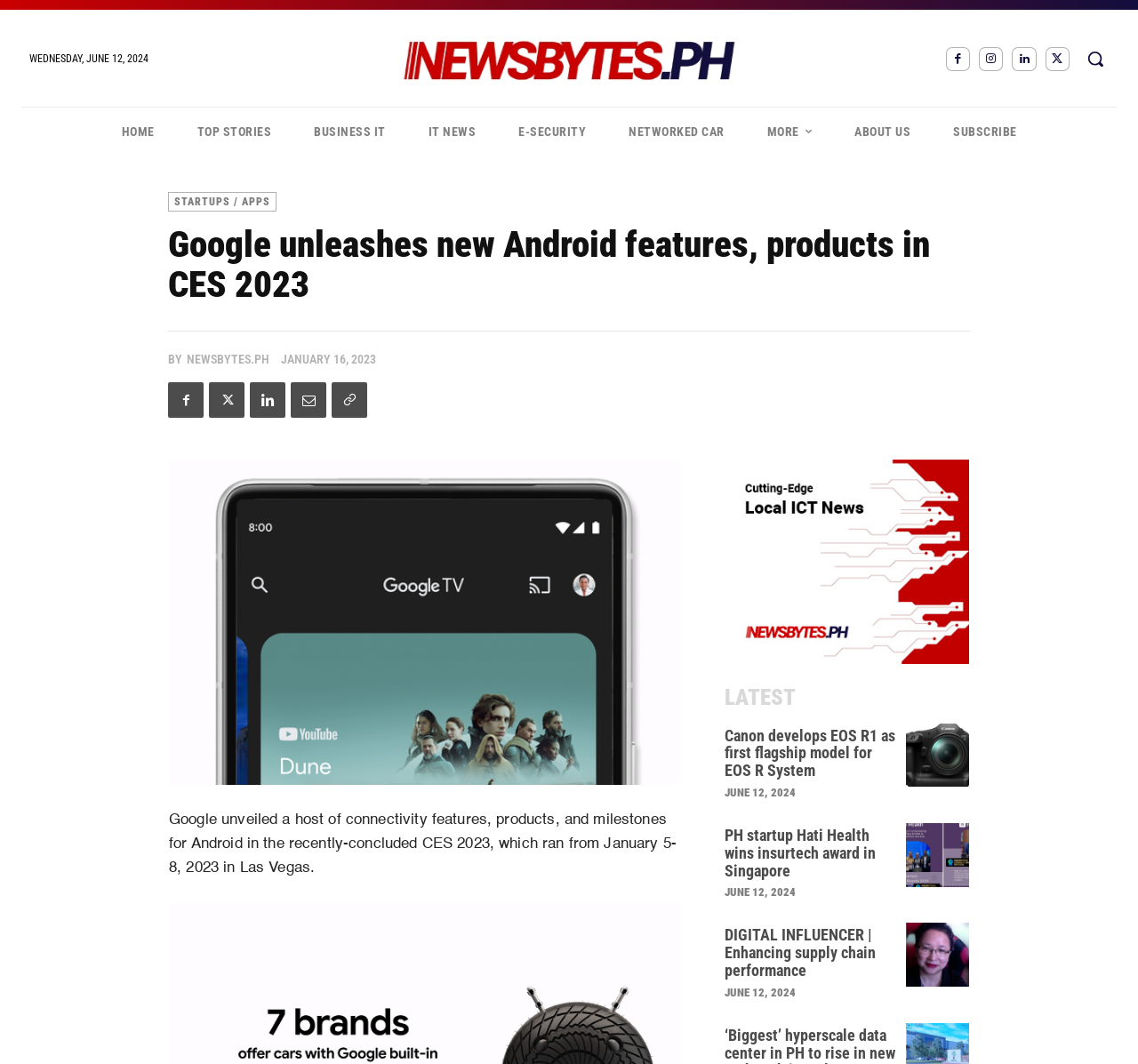Find the main header of the webpage and produce its text content.

Google unleashes new Android features, products in CES 2023